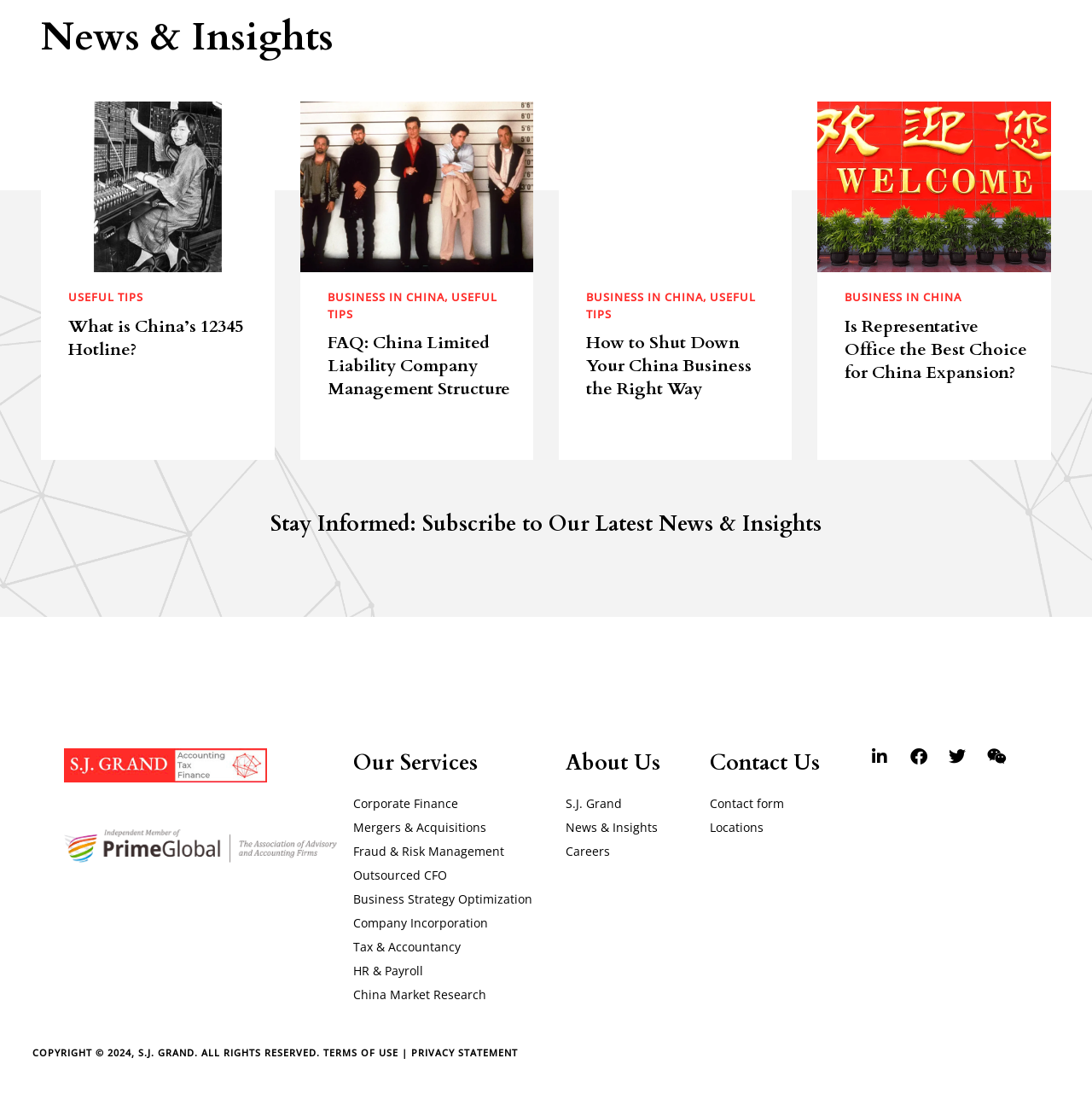Give a one-word or phrase response to the following question: What is the main topic of this webpage?

News & Insights